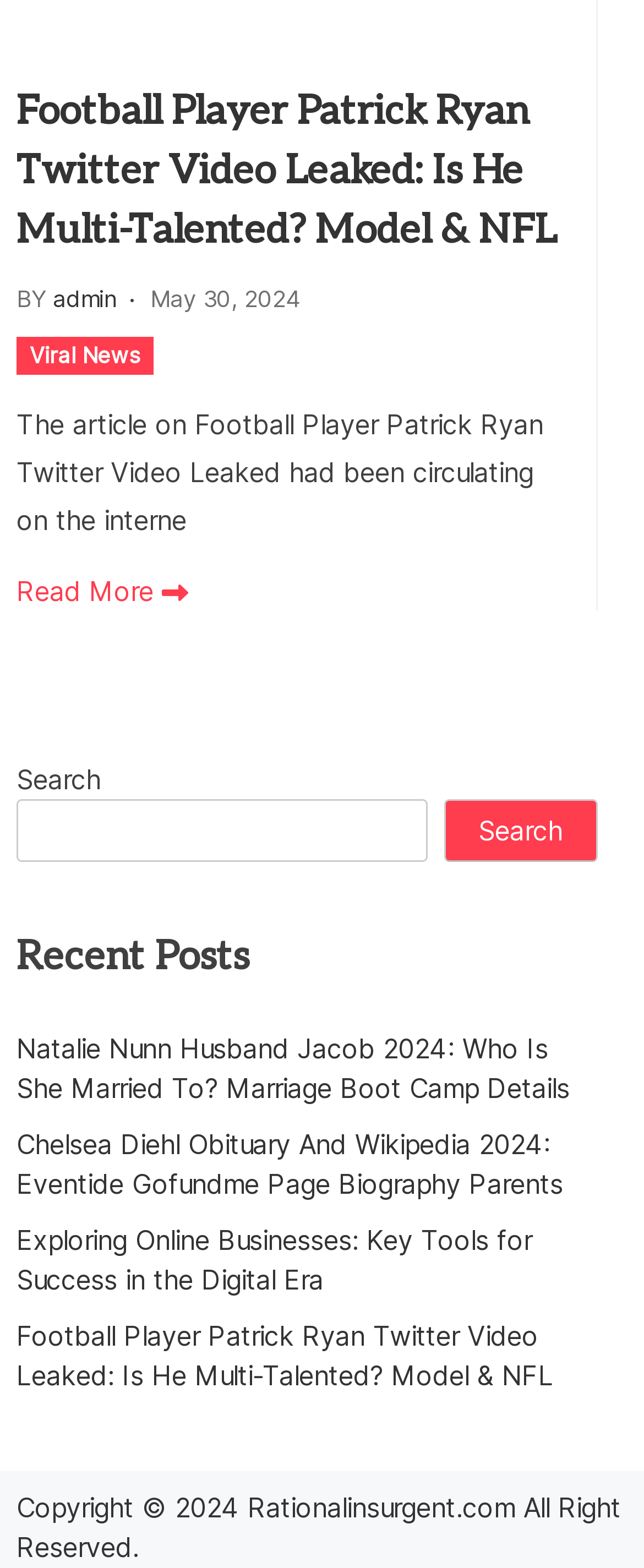Show the bounding box coordinates of the element that should be clicked to complete the task: "Submit search query".

None